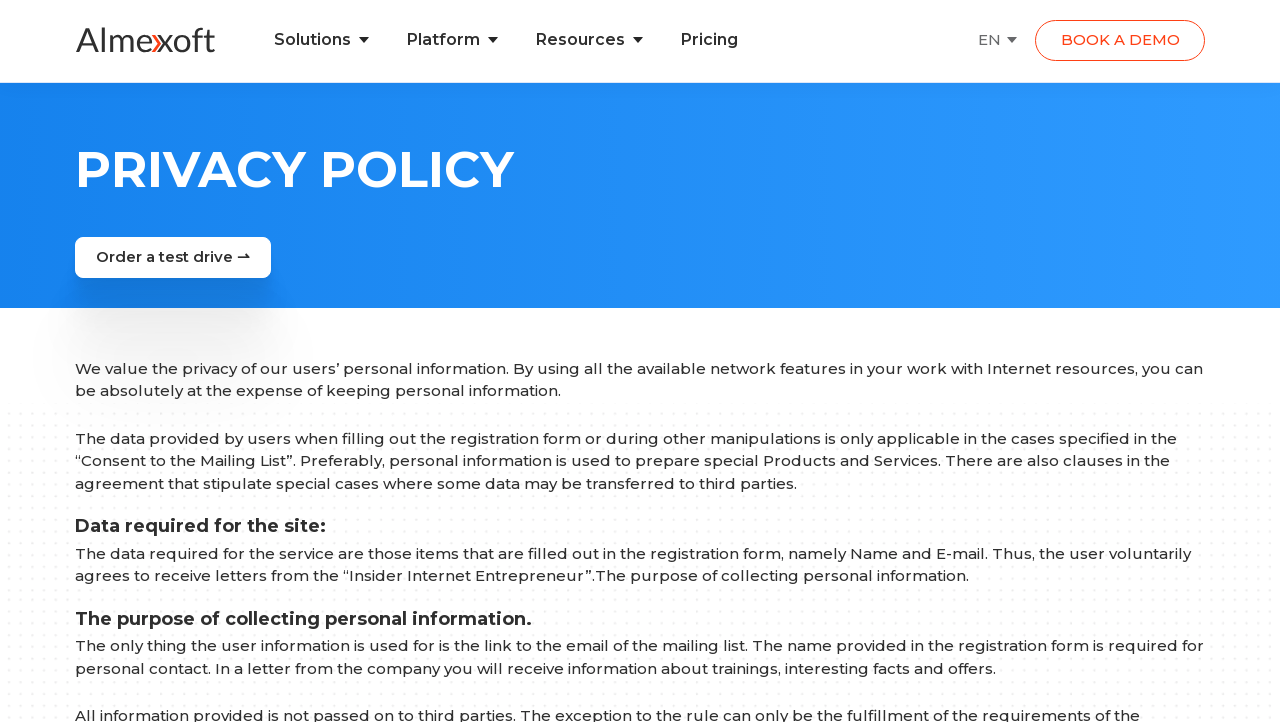Pinpoint the bounding box coordinates of the clickable element to carry out the following instruction: "Click on the 'BOOK A DEMO' button."

[0.809, 0.028, 0.941, 0.084]